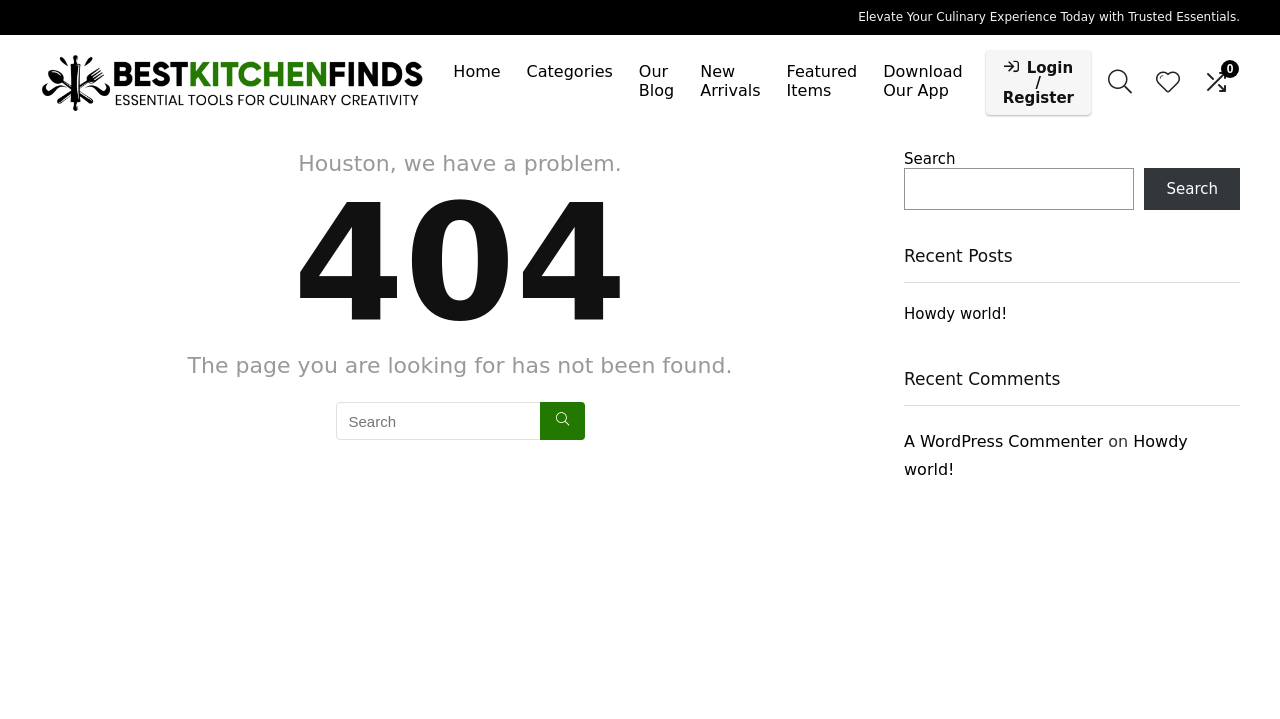Please provide the bounding box coordinates for the element that needs to be clicked to perform the instruction: "Click on the Wishlist link". The coordinates must consist of four float numbers between 0 and 1, formatted as [left, top, right, bottom].

[0.903, 0.097, 0.922, 0.136]